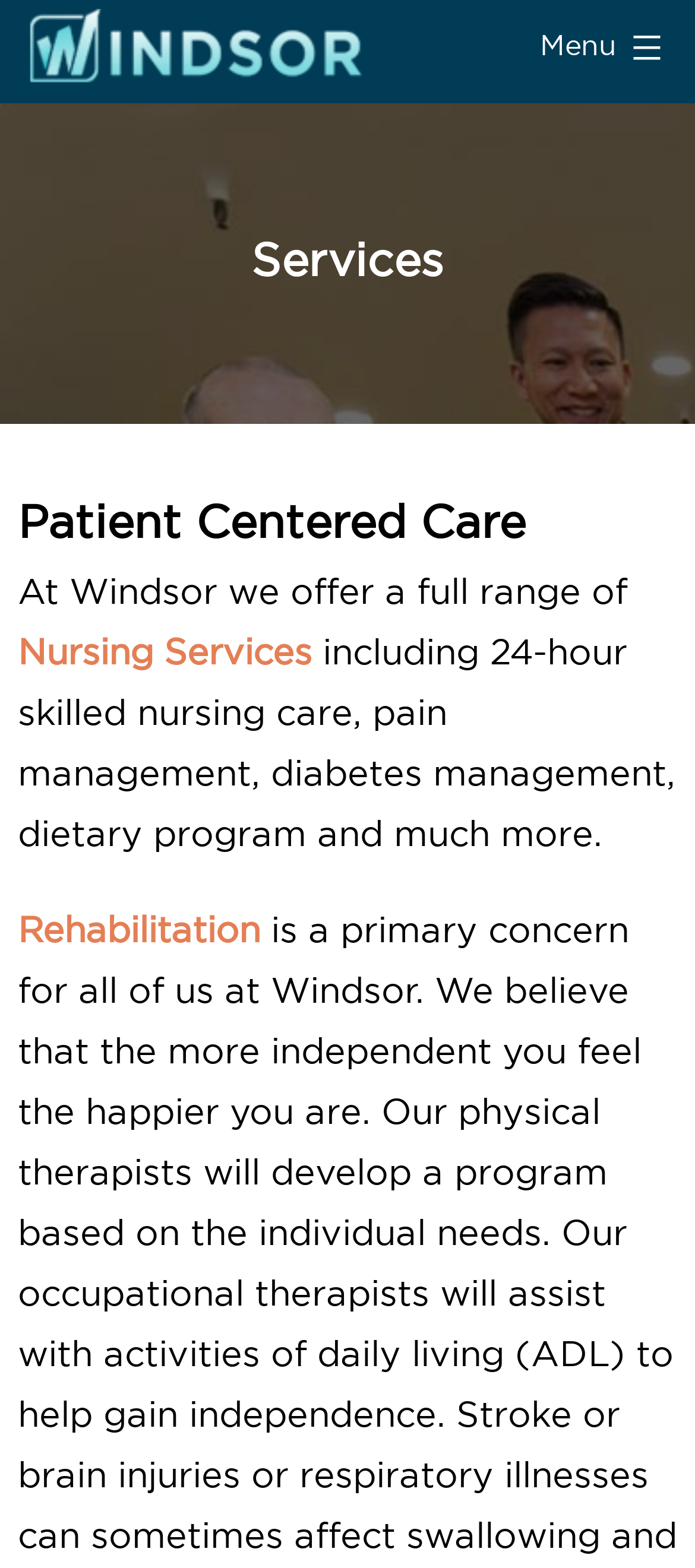What is one of the services offered by Windsor?
Based on the visual, give a brief answer using one word or a short phrase.

Nursing Services